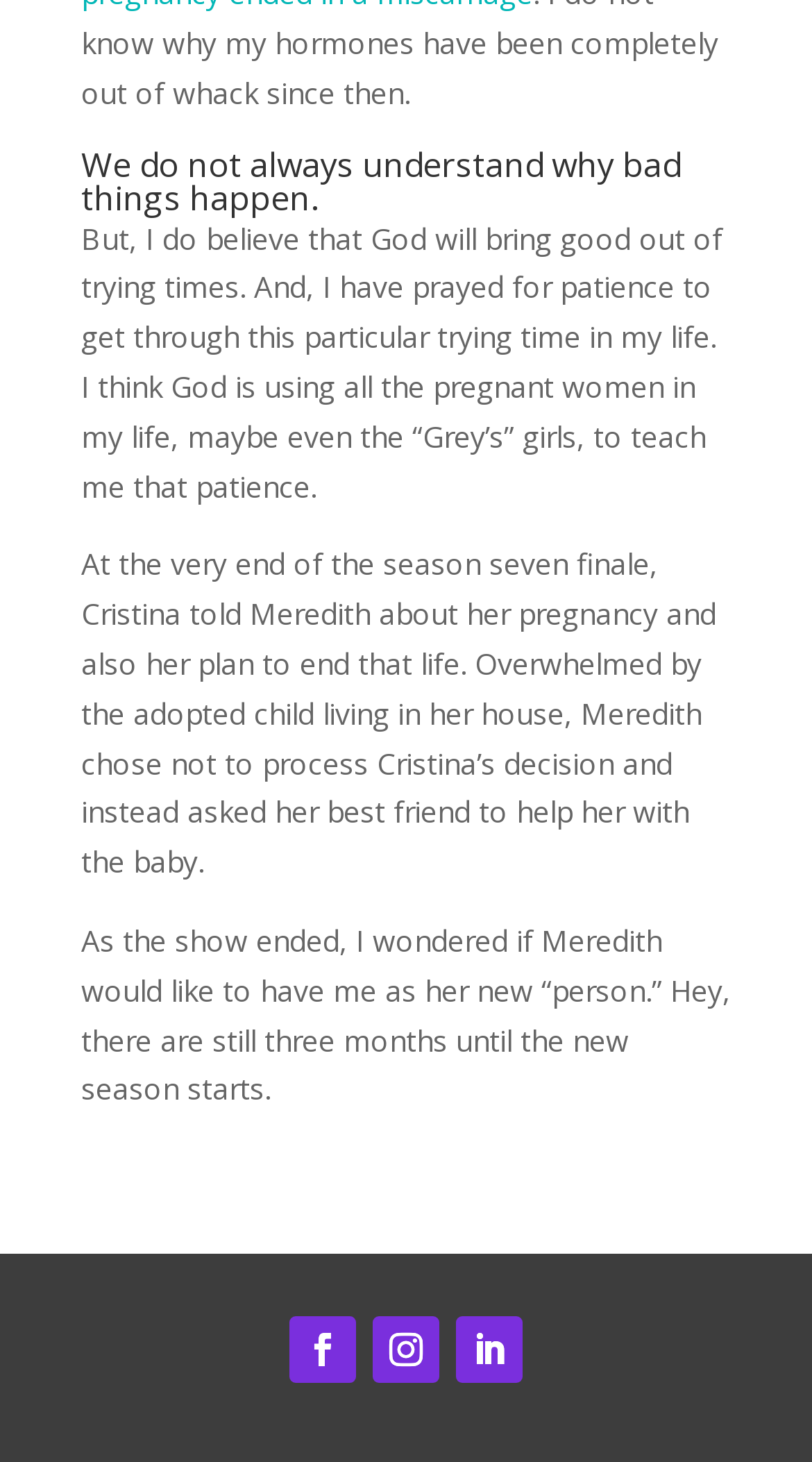What is the author's relationship with Meredith?
Please answer using one word or phrase, based on the screenshot.

None